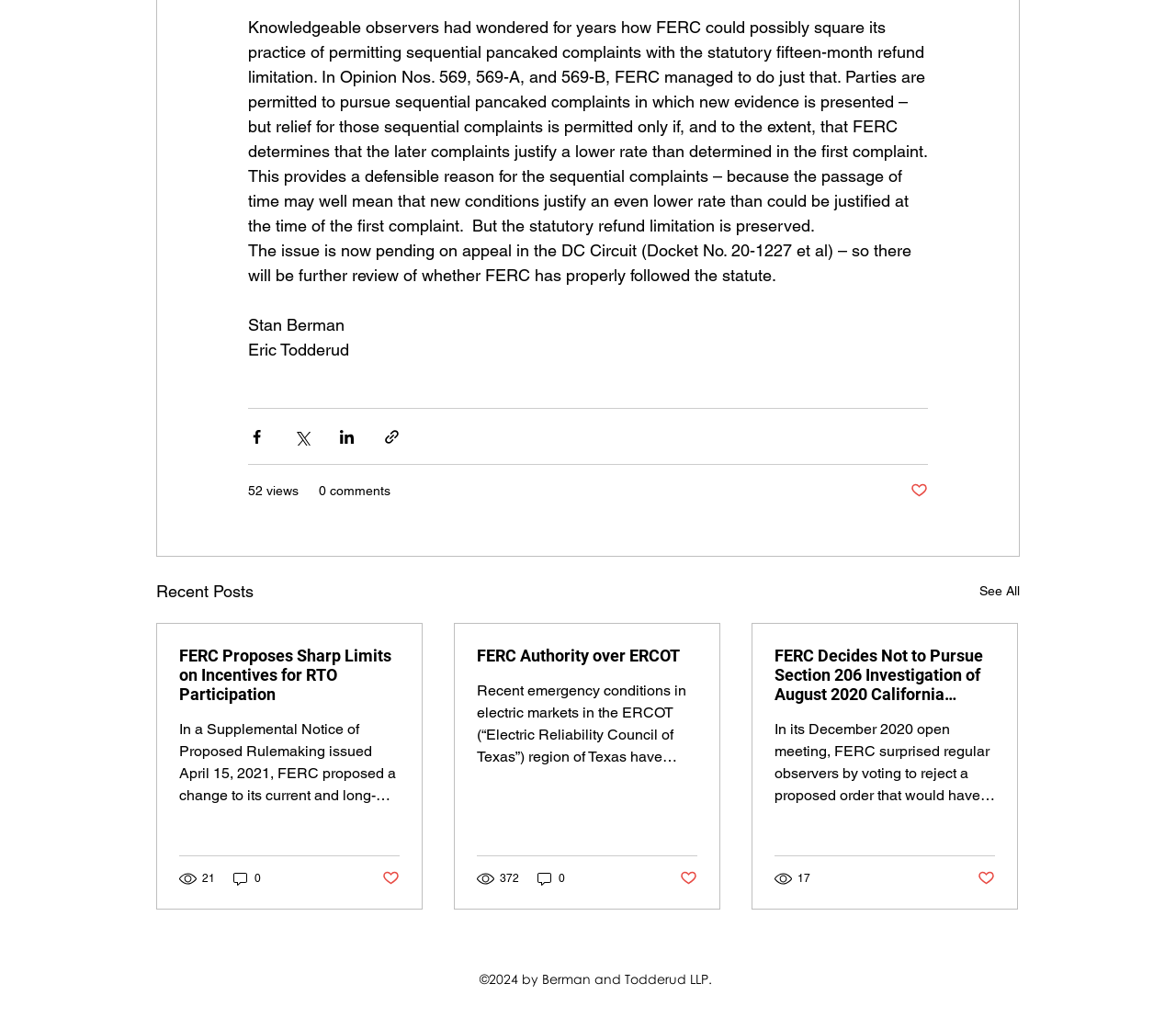Please locate the UI element described by "17" and provide its bounding box coordinates.

[0.659, 0.845, 0.691, 0.862]